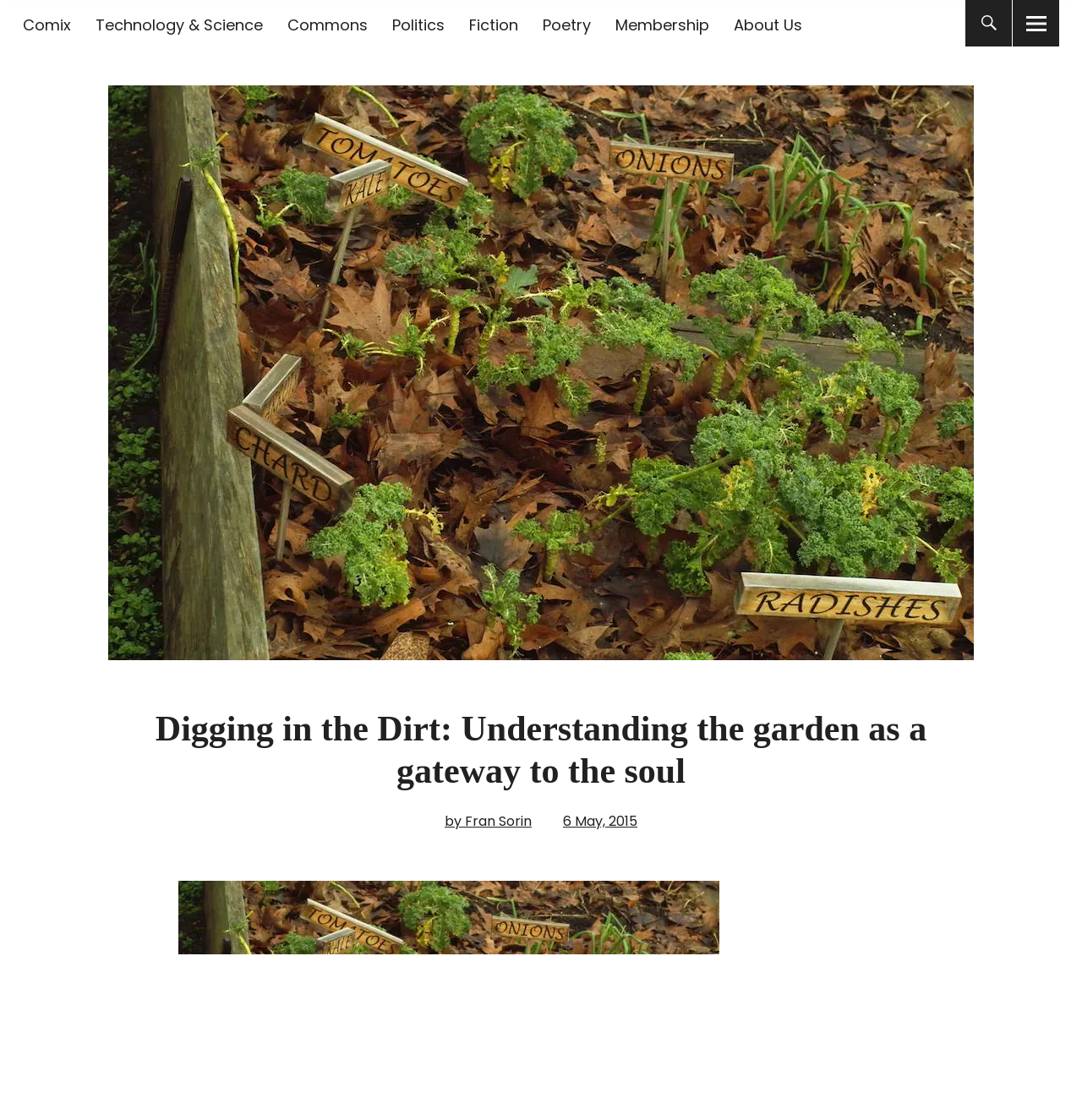How many categories are available in the top menu?
Please answer the question with as much detail and depth as you can.

I counted the number of links in the top menu, which are 'Comix', 'Technology & Science', 'Commons', 'Politics', 'Fiction', 'Poetry', and 'Membership', and found that there are 7 categories available.